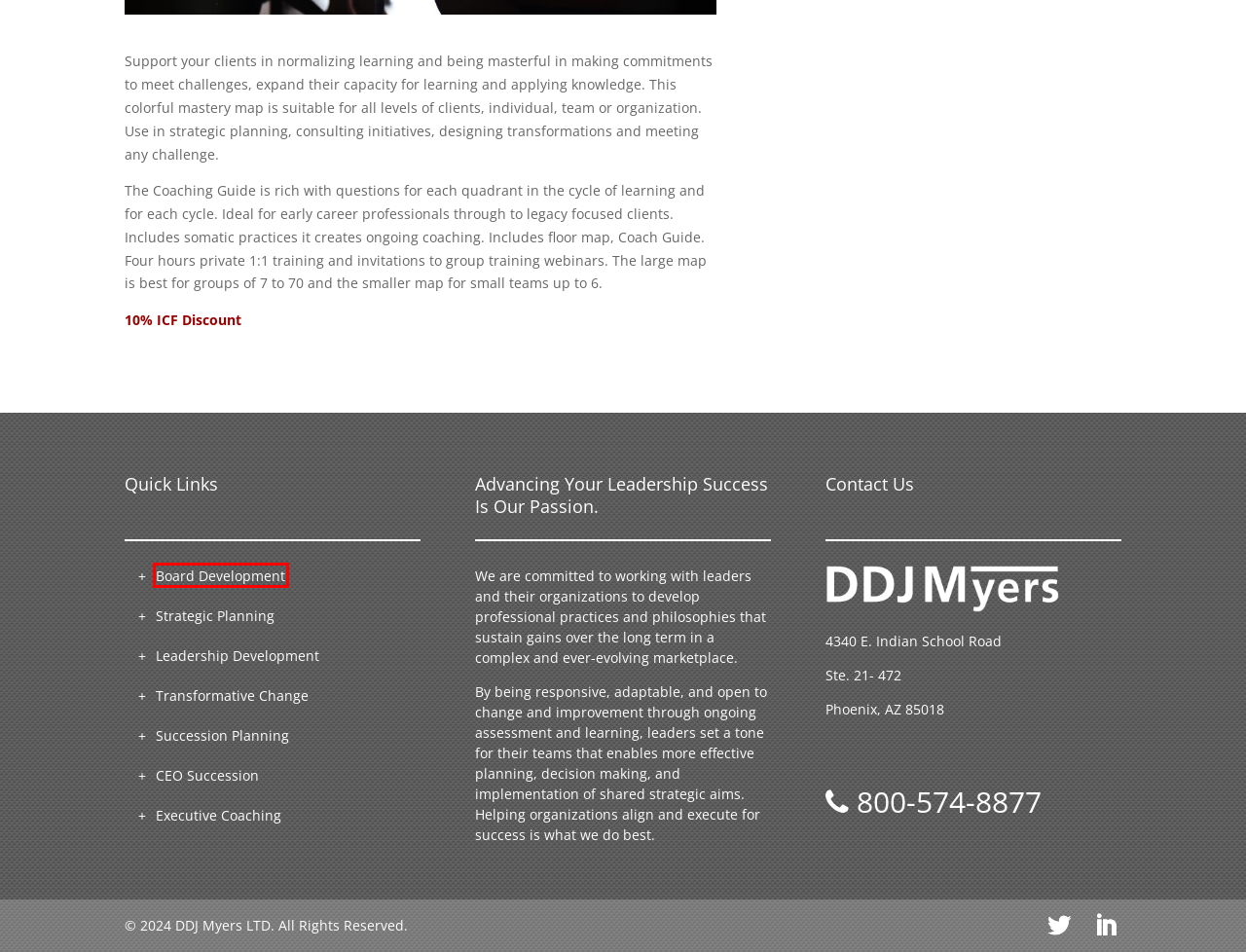Given a screenshot of a webpage with a red bounding box around a UI element, please identify the most appropriate webpage description that matches the new webpage after you click on the element. Here are the candidates:
A. Contact Us | DDJ Myers
B. Blog | Advancing Leadership | DDJ Myers
C. Services | Strategic Organization | DDJ Myers
D. Services | Advancing Leadership | DDJ Myers
E. Services | Board Development | DDJ Myers
F. Blog | DDJ Myers
G. DDJ Myers Advancing Leadership Success
H. We Are | DDJ Myers

E